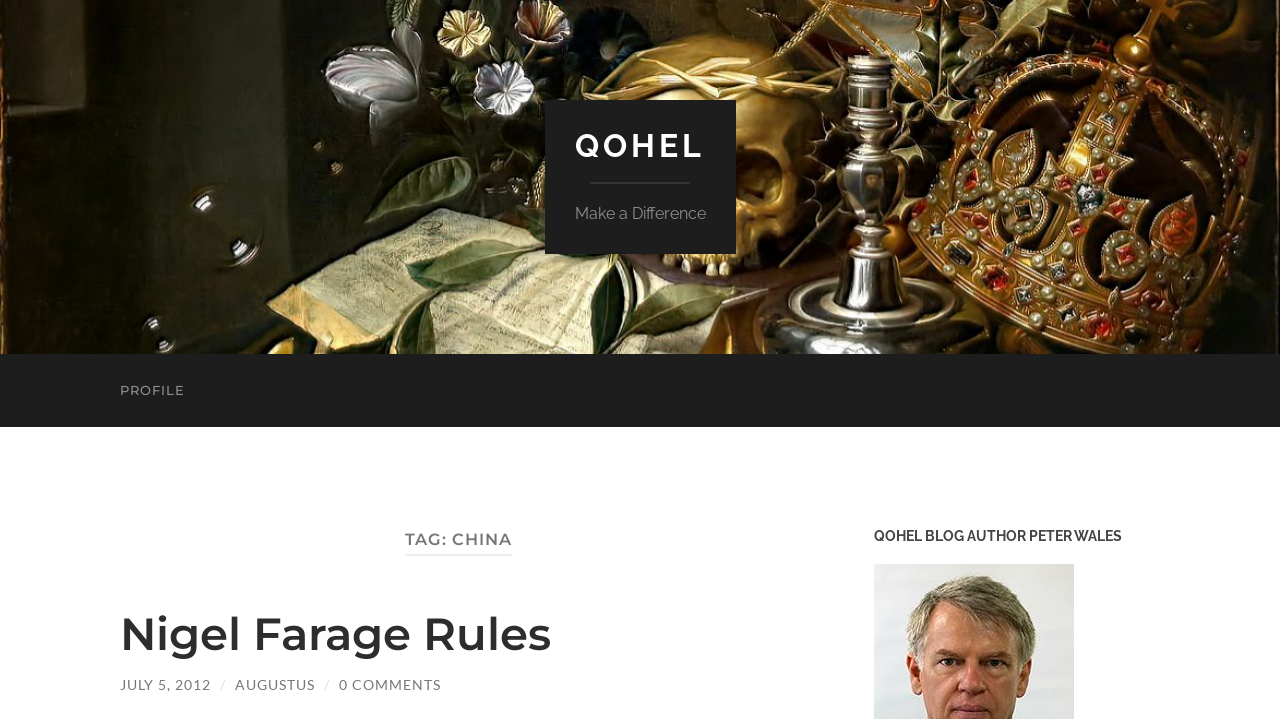Identify the bounding box for the described UI element: "Nigel Farage Rules".

[0.094, 0.843, 0.43, 0.92]